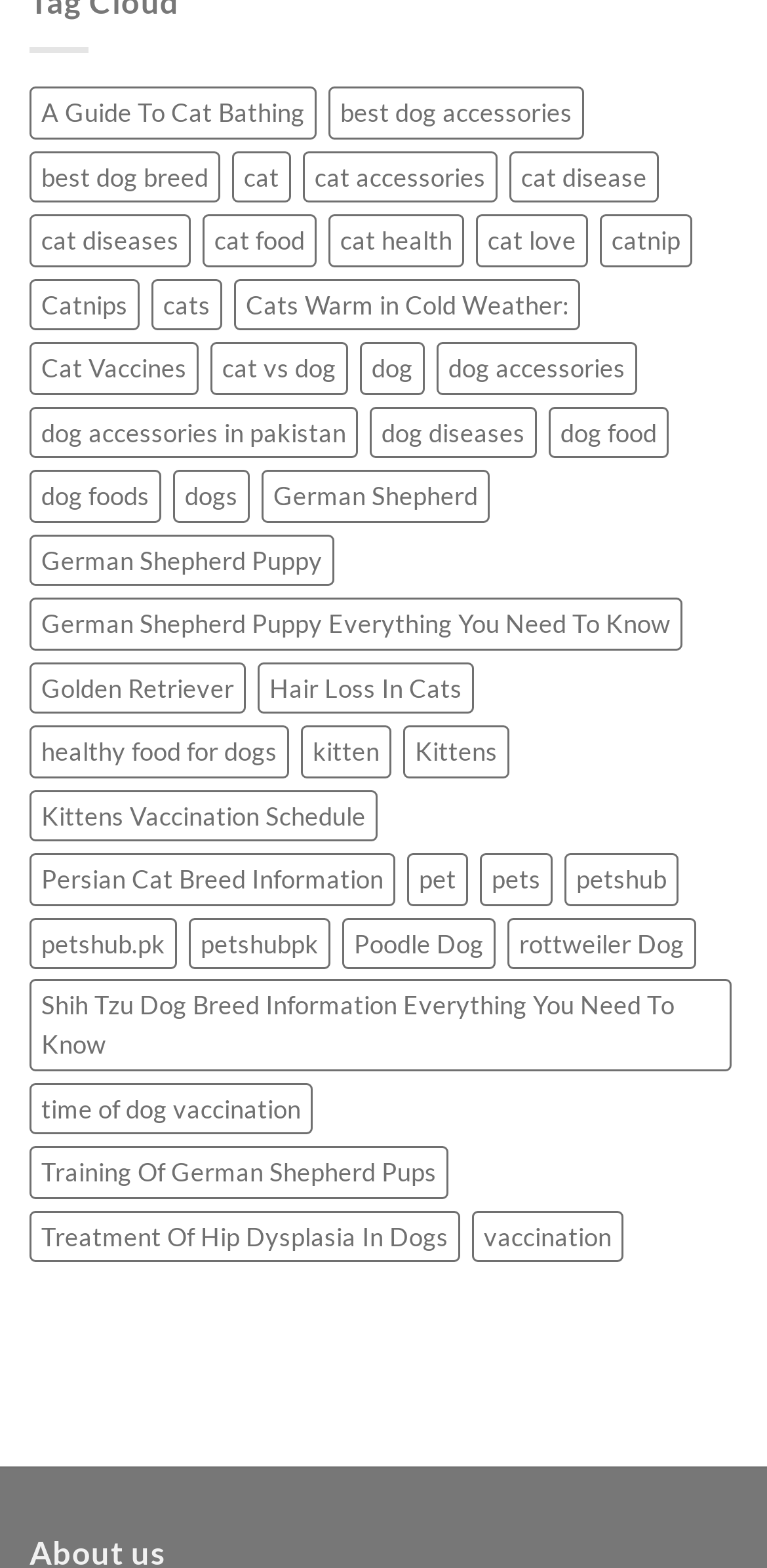Respond concisely with one word or phrase to the following query:
What is the main topic of this webpage?

Pets